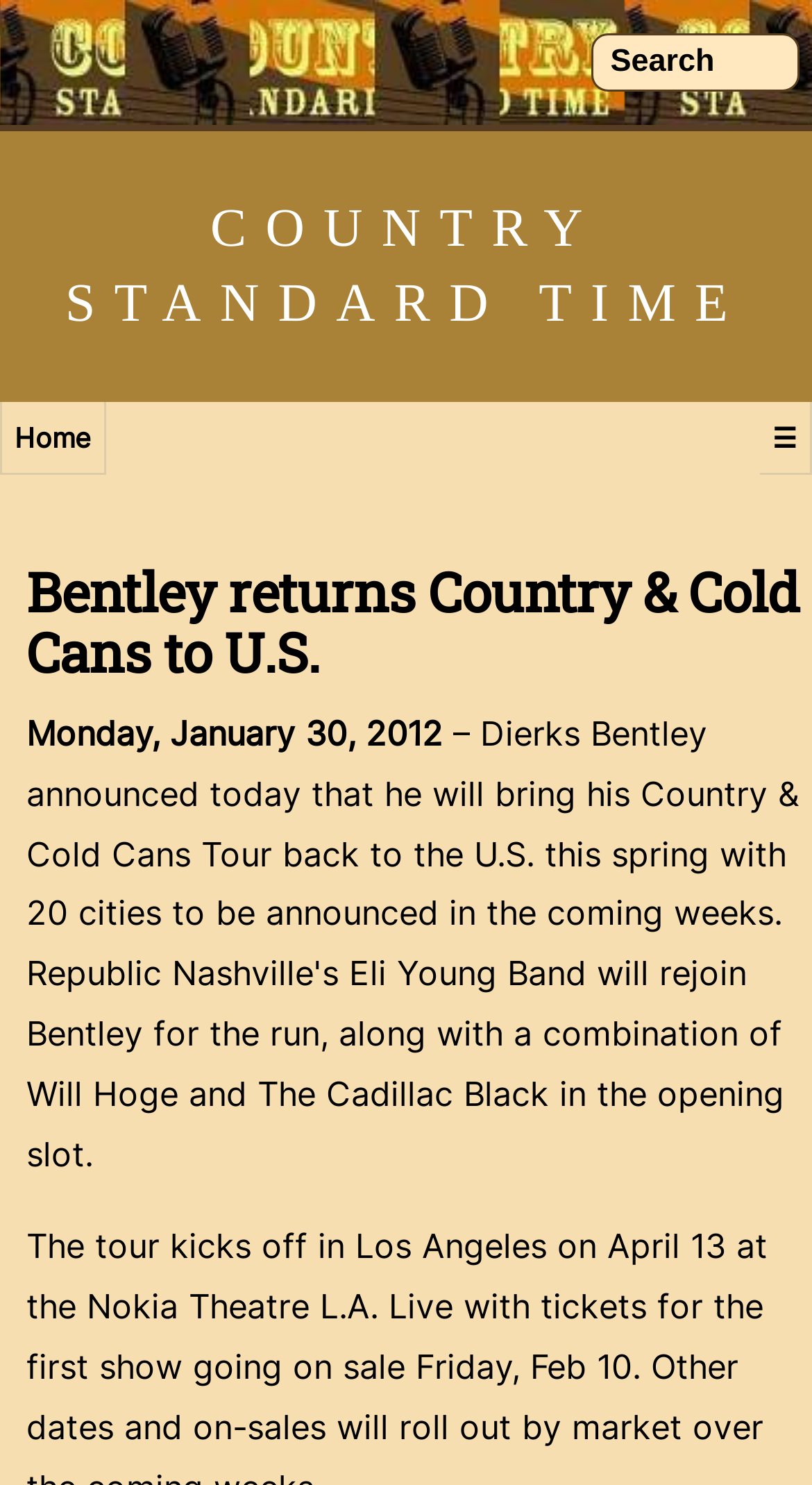Identify and extract the main heading of the webpage.

Bentley returns Country & Cold Cans to U.S.